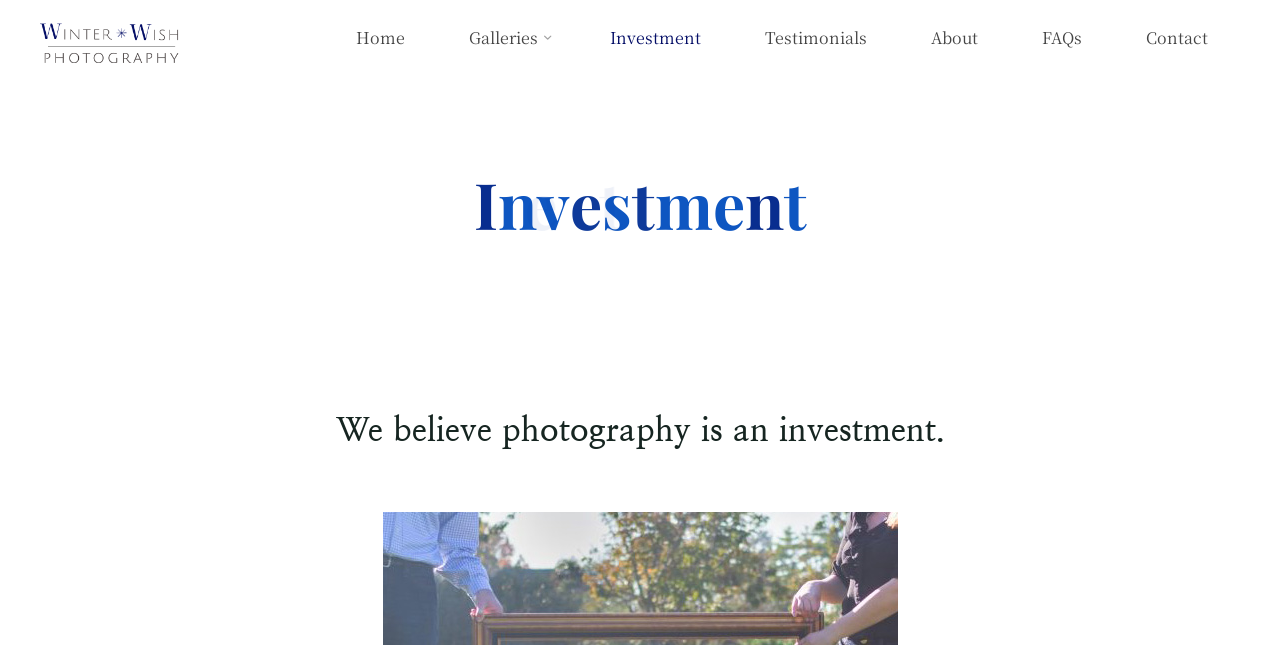Respond to the question below with a single word or phrase:
How many menu items are in the top menu?

7